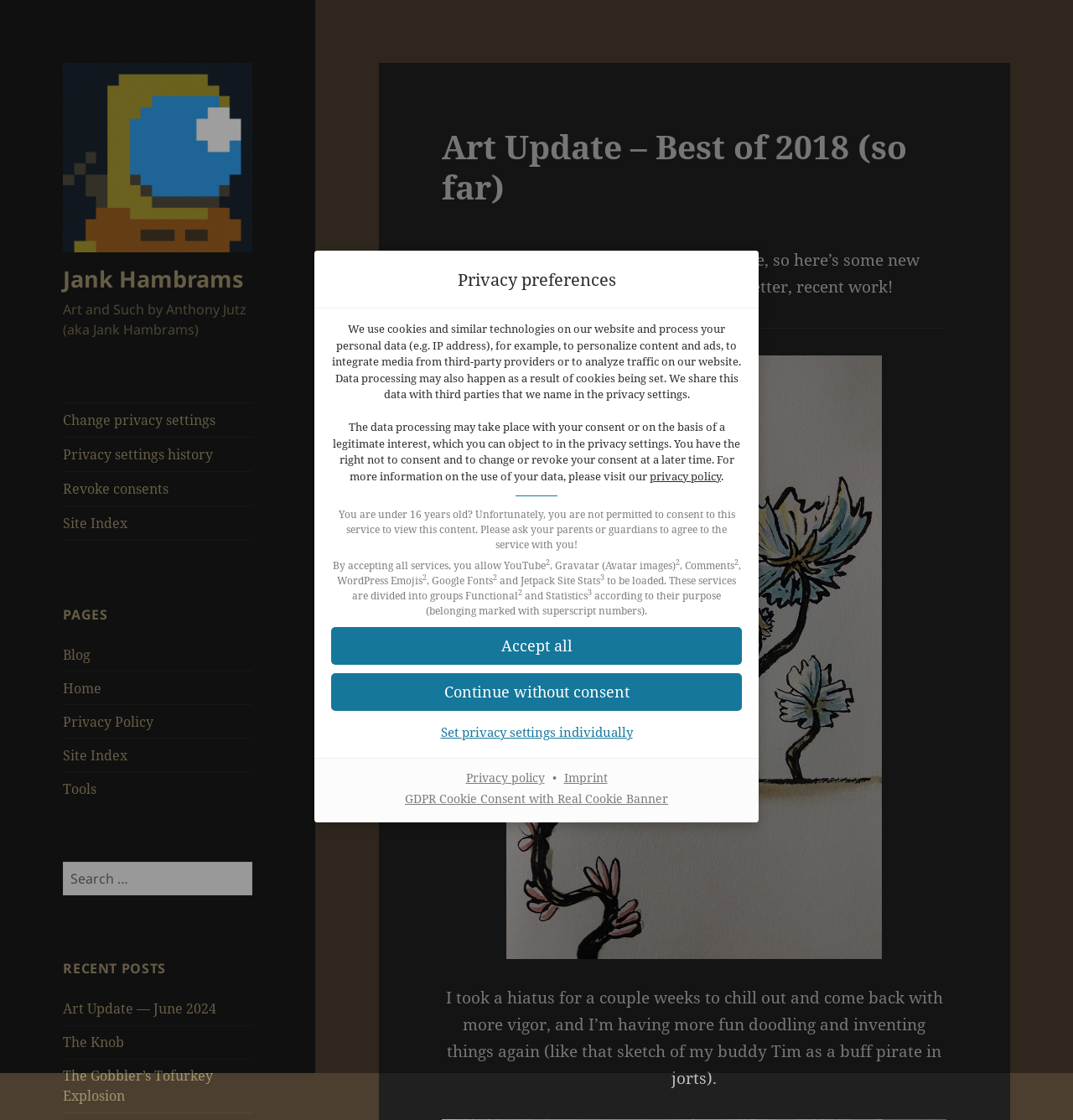Please identify the webpage's heading and generate its text content.

Art Update – Best of 2018 (so far)